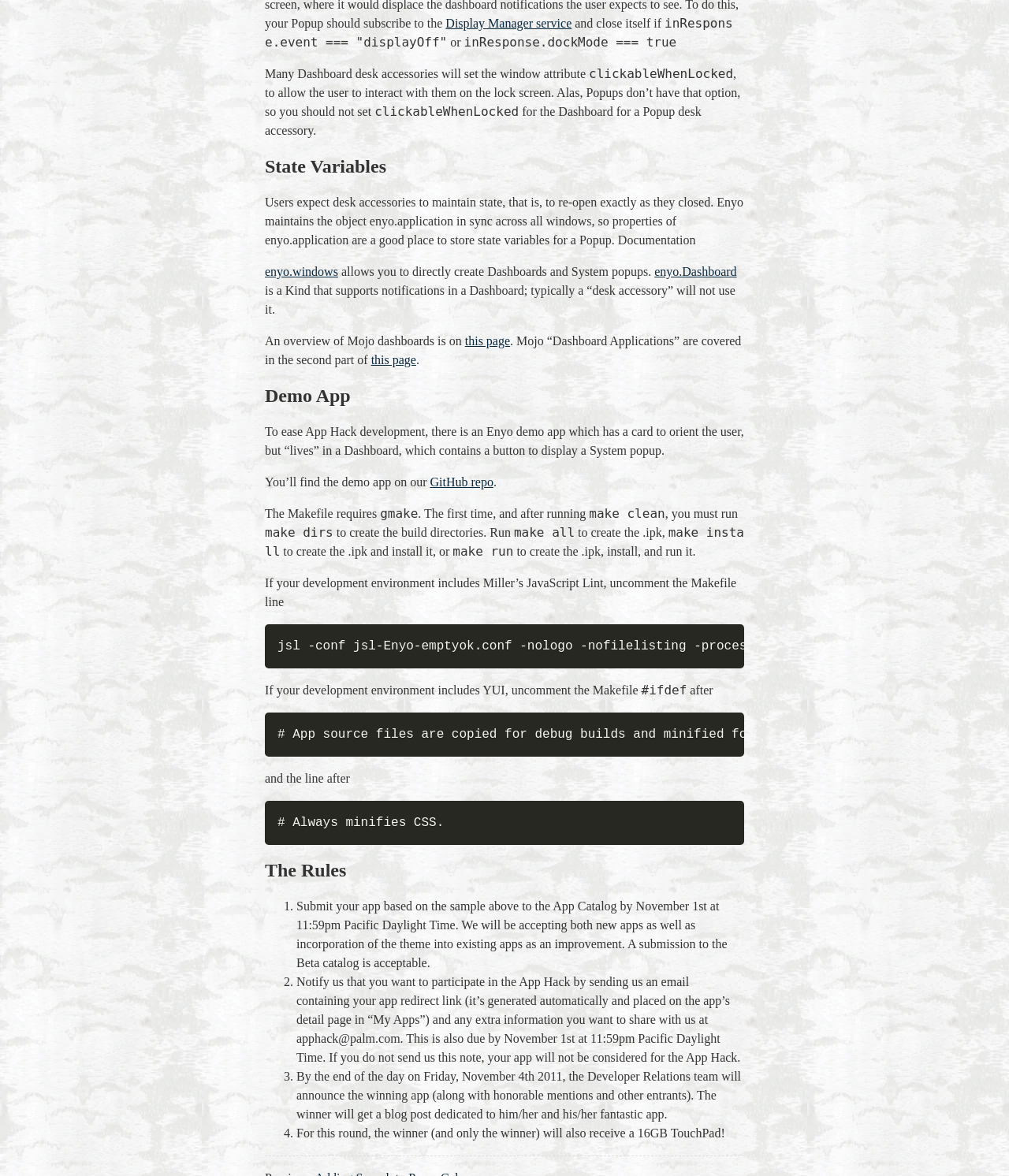Please provide the bounding box coordinates in the format (top-left x, top-left y, bottom-right x, bottom-right y). Remember, all values are floating point numbers between 0 and 1. What is the bounding box coordinate of the region described as: this page

[0.461, 0.284, 0.506, 0.295]